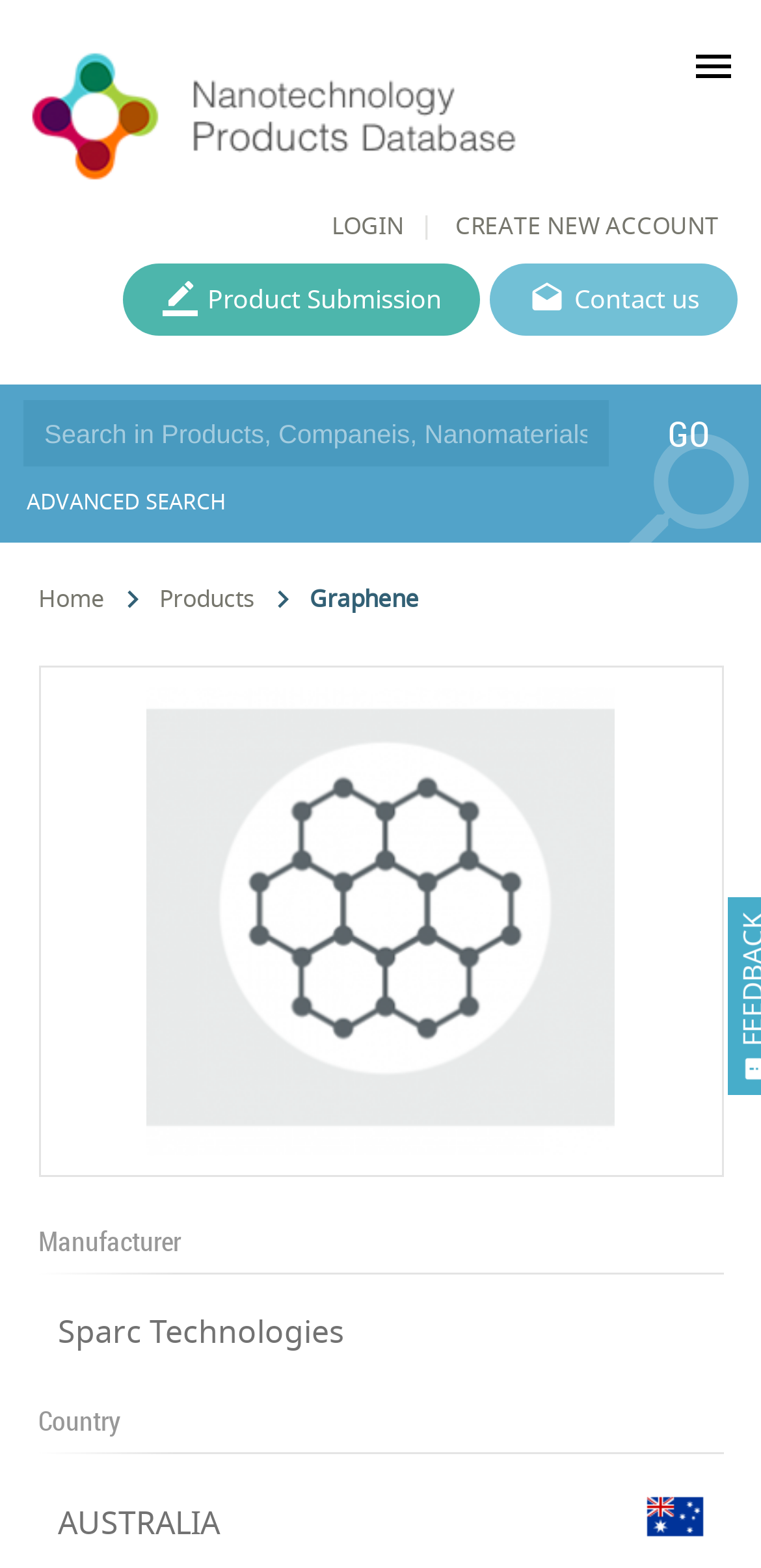Summarize the webpage in an elaborate manner.

The webpage is about Graphene produced by Sparc Technologies. At the top left, there is a link to the Nanotechnology Products Database, accompanied by an image. On the same line, there is a "LOGIN" button, followed by a "CREATE NEW ACCOUNT" link. To the right, there is a "menu" button. 

Below the top navigation, there are three links: "Contact us", "Product Submission", and a search bar with a "GO" button and an "ADVANCED SEARCH" link. 

On the left side, there is a navigation menu with links to "Home", "Products", and a heading "Graphene" with an image below it. The image takes up most of the left side of the page.

On the right side, there are two sections with headings "Manufacturer" and "Country". The "Manufacturer" section has a table with a single row containing the company name "Sparc Technologies" as a link. The "Country" section has a table with a single row containing the country name "AUSTRALIA" as a link, accompanied by an image of the Australian flag.